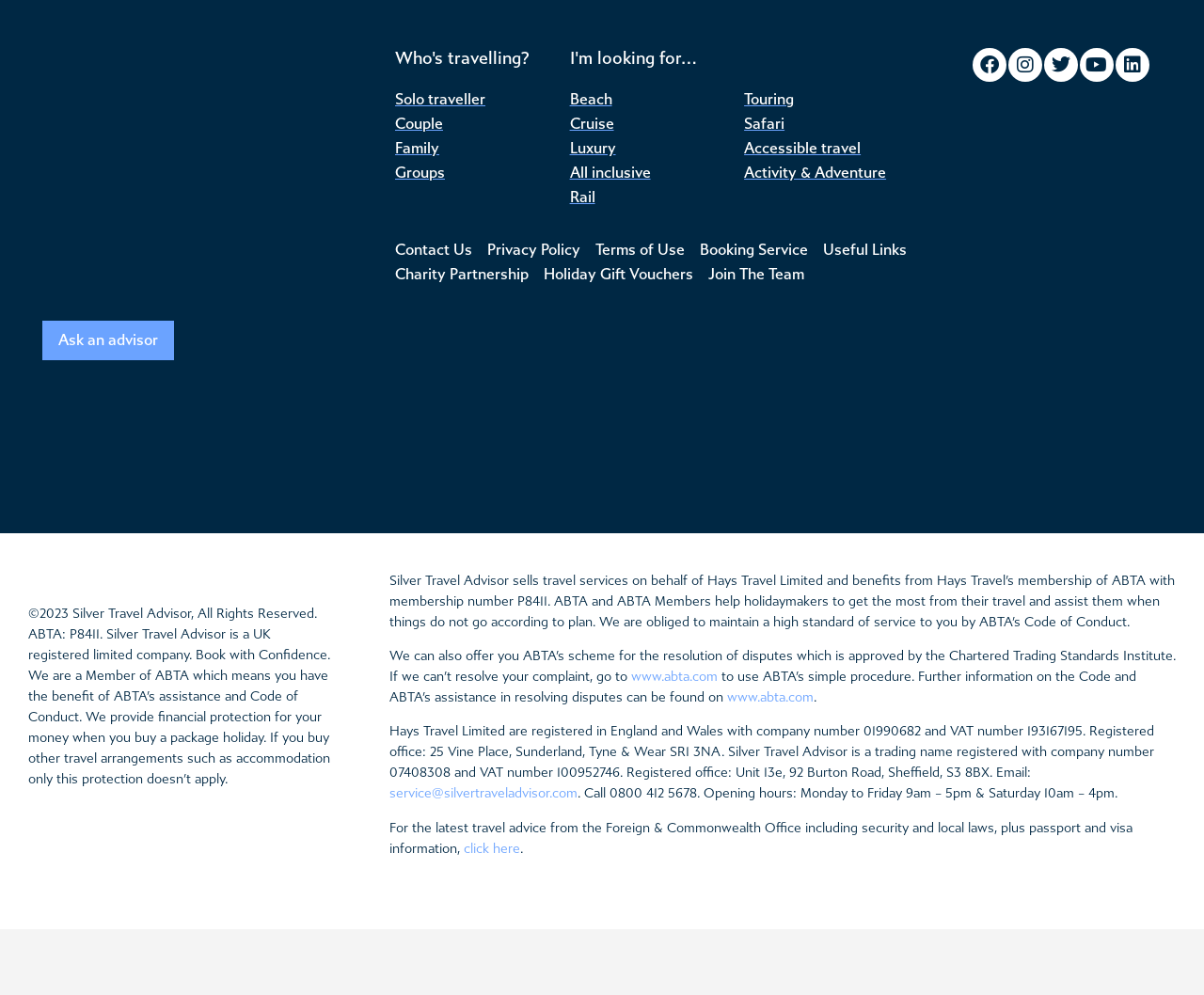Please find the bounding box coordinates of the element that you should click to achieve the following instruction: "Select 'Solo traveller'". The coordinates should be presented as four float numbers between 0 and 1: [left, top, right, bottom].

[0.328, 0.088, 0.473, 0.112]